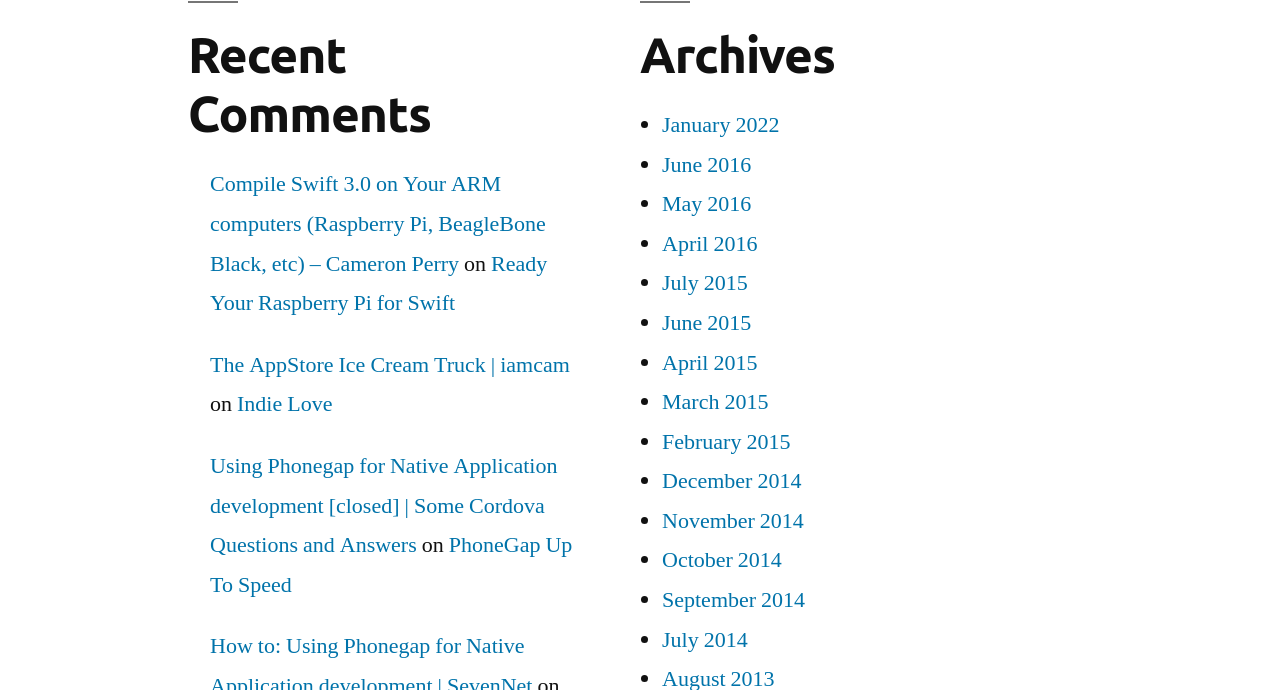Please specify the bounding box coordinates of the region to click in order to perform the following instruction: "Browse archives".

[0.5, 0.001, 0.802, 0.122]